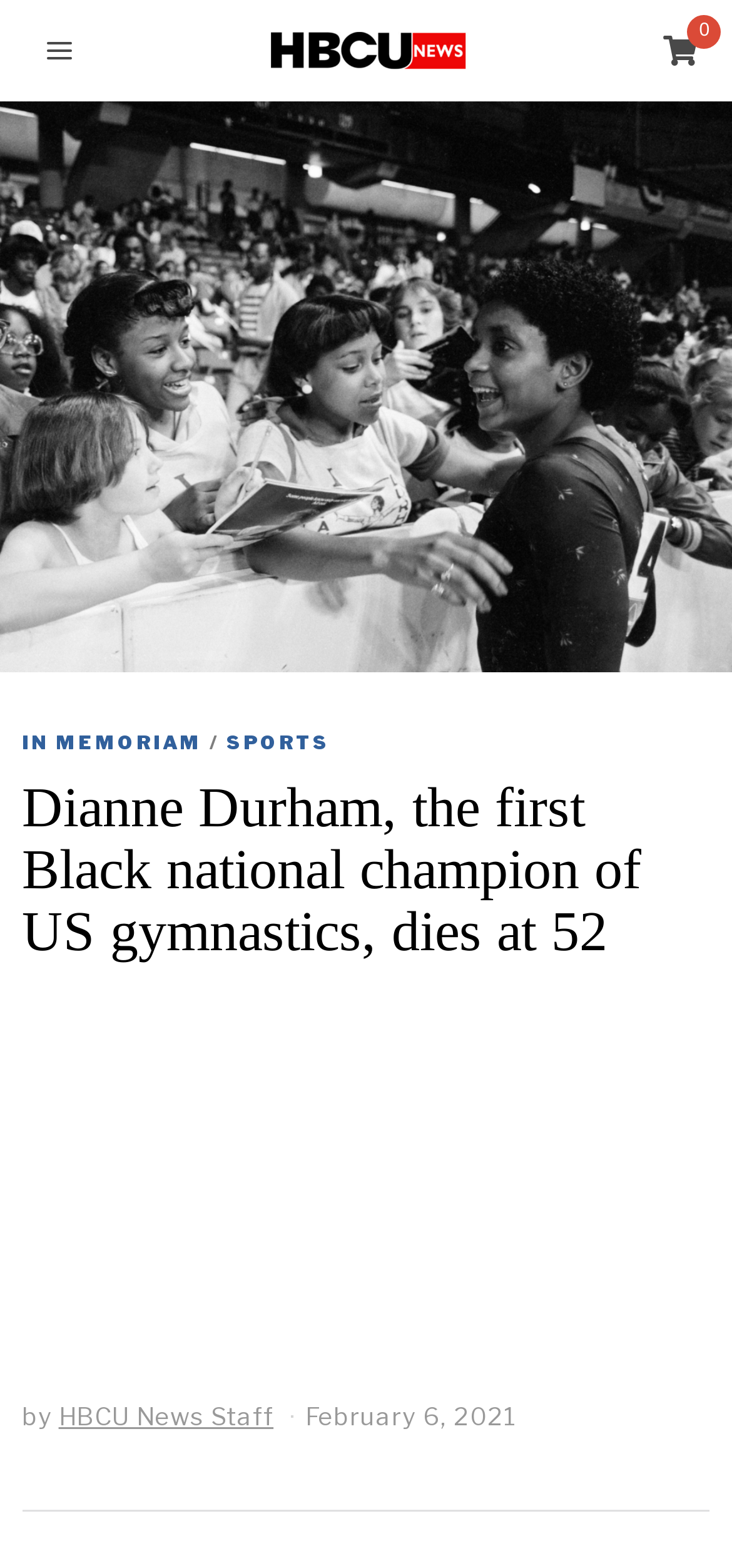What is the logo displayed at the top of the webpage?
Based on the visual, give a brief answer using one word or a short phrase.

Mobile Logo